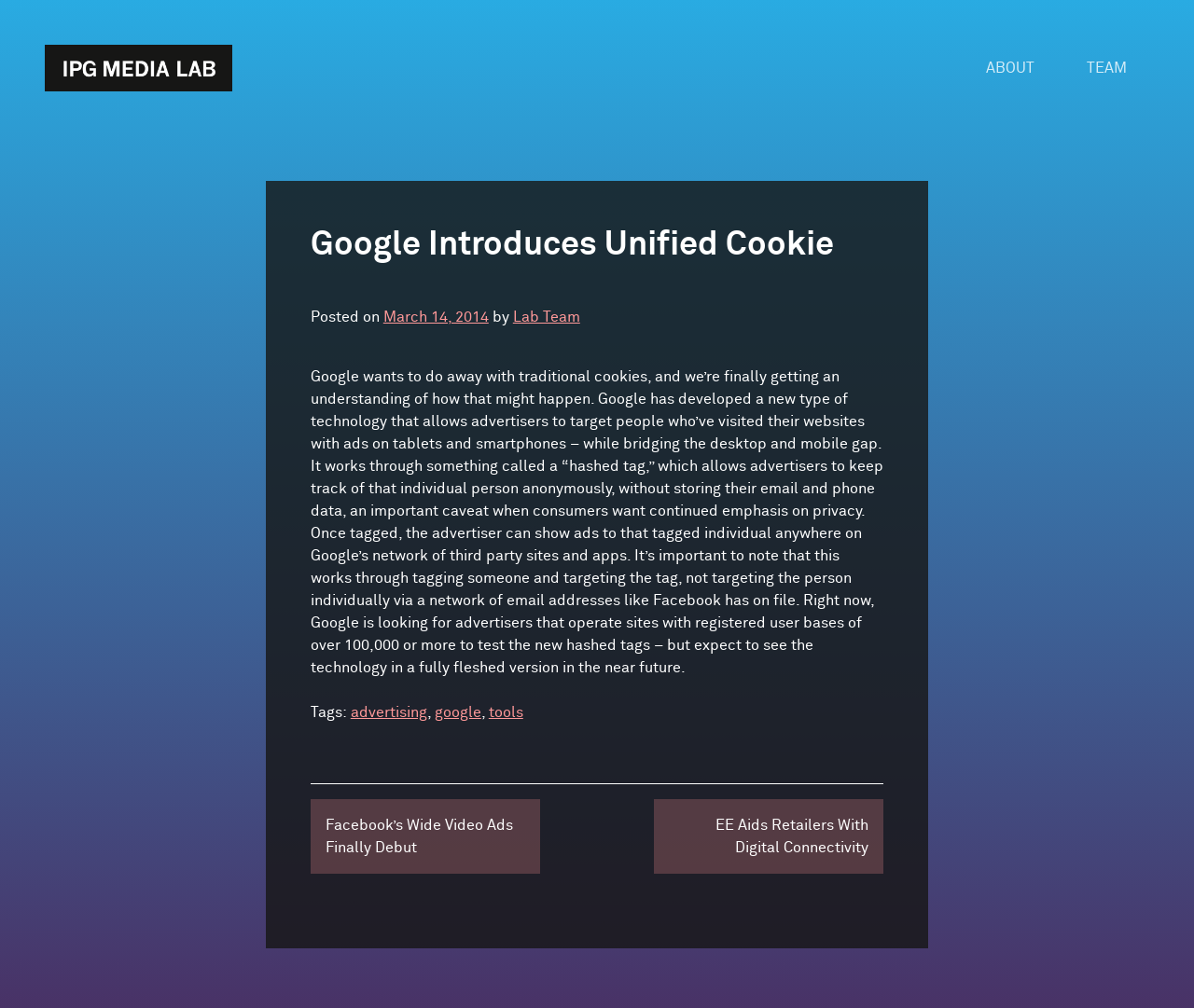Please identify the bounding box coordinates of the clickable region that I should interact with to perform the following instruction: "Visit the 'IPG Media Lab' page". The coordinates should be expressed as four float numbers between 0 and 1, i.e., [left, top, right, bottom].

[0.038, 0.044, 0.195, 0.091]